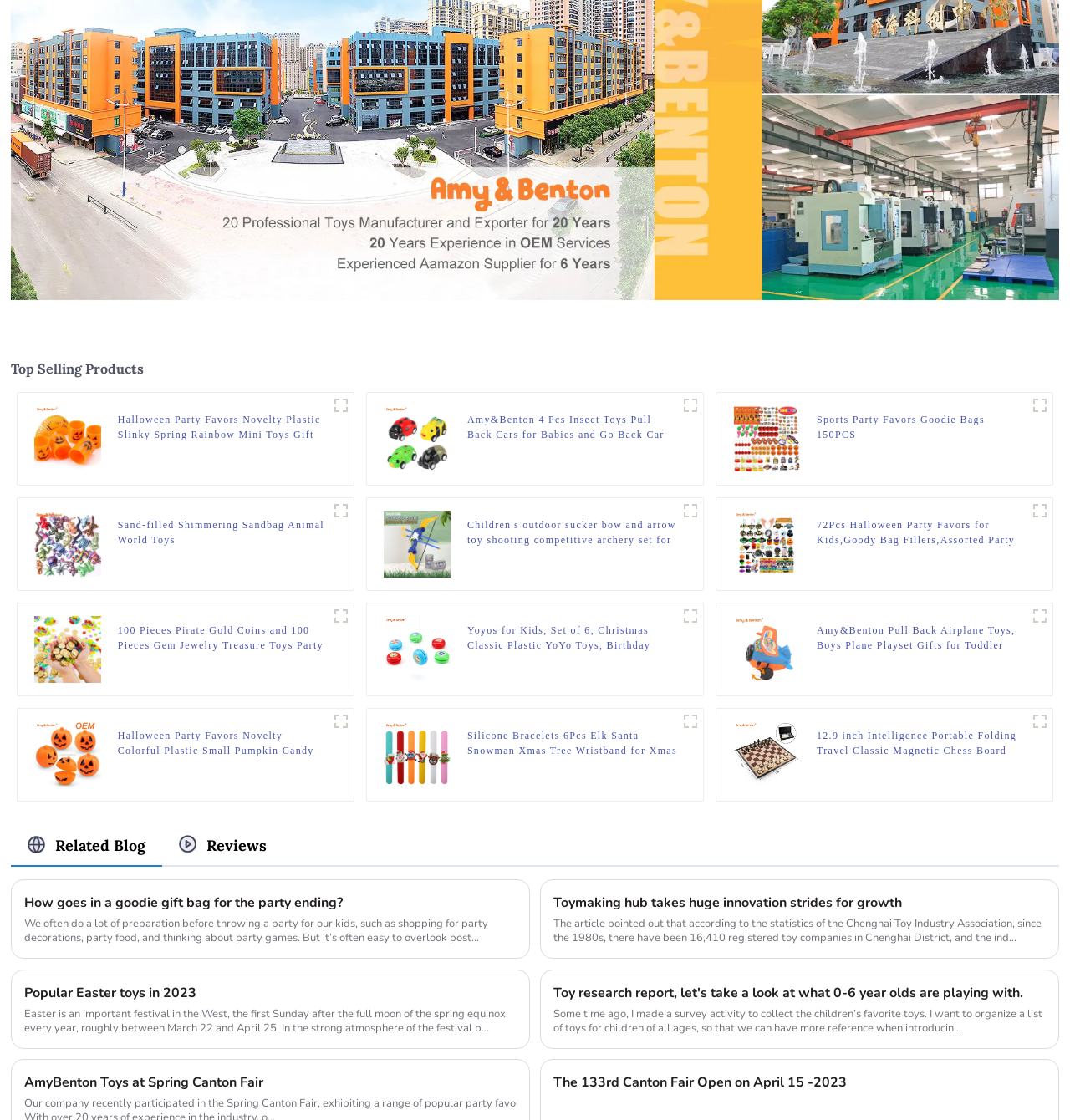How many products are displayed on the webpage?
Could you answer the question in a detailed manner, providing as much information as possible?

I counted the number of figures on the webpage and found 12 products displayed.